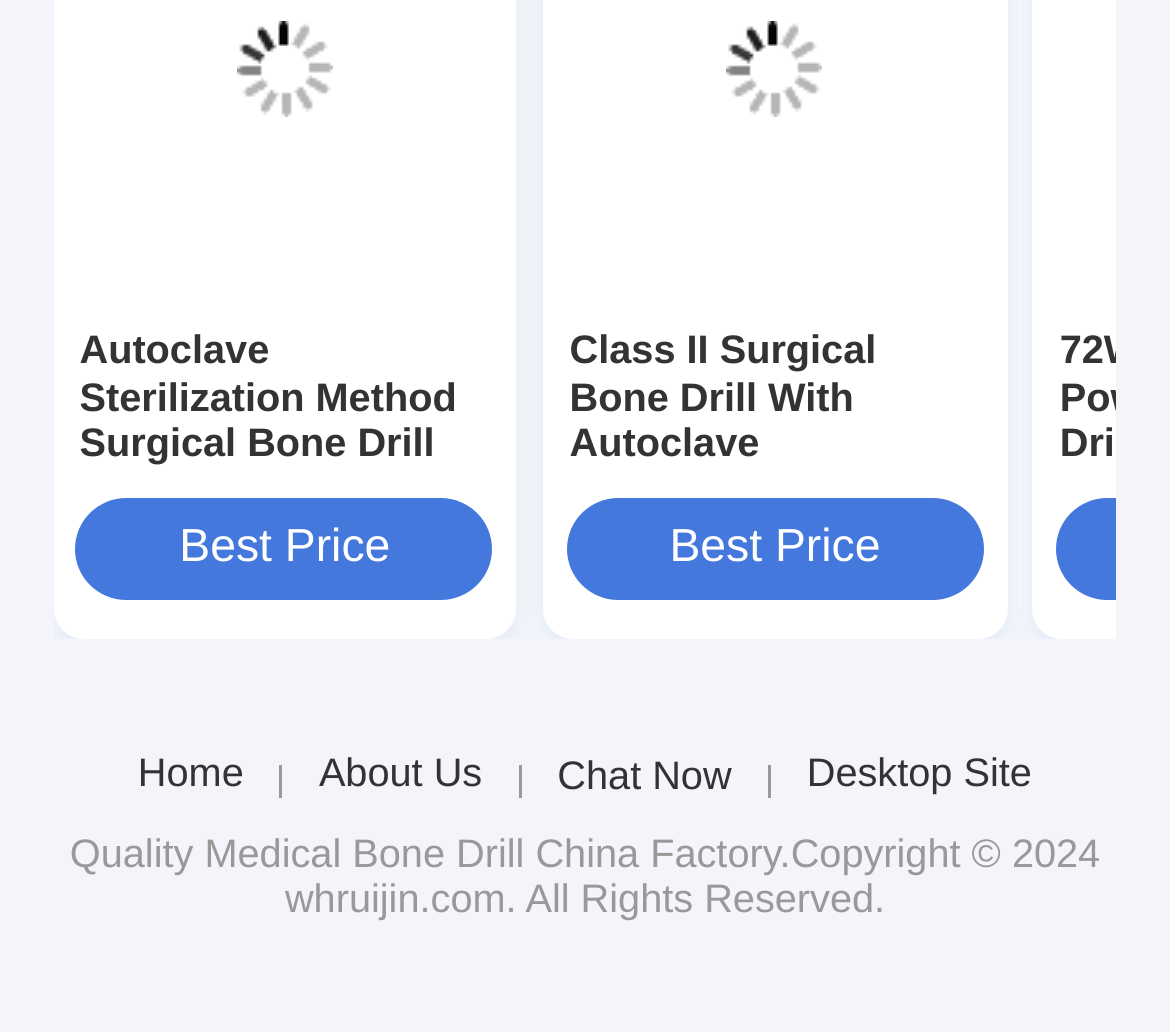How many products are showcased on the webpage?
Give a detailed response to the question by analyzing the screenshot.

The webpage contains two images of products, one with the OCR text 'Autoclave Sterilization Method Surgical Bone Drill For Surgical Power Tools' and the other with the OCR text 'Class II Surgical Bone Drill With Autoclave Sterilization Method 2 Hours Time'. Therefore, there are 2 products showcased on the webpage.